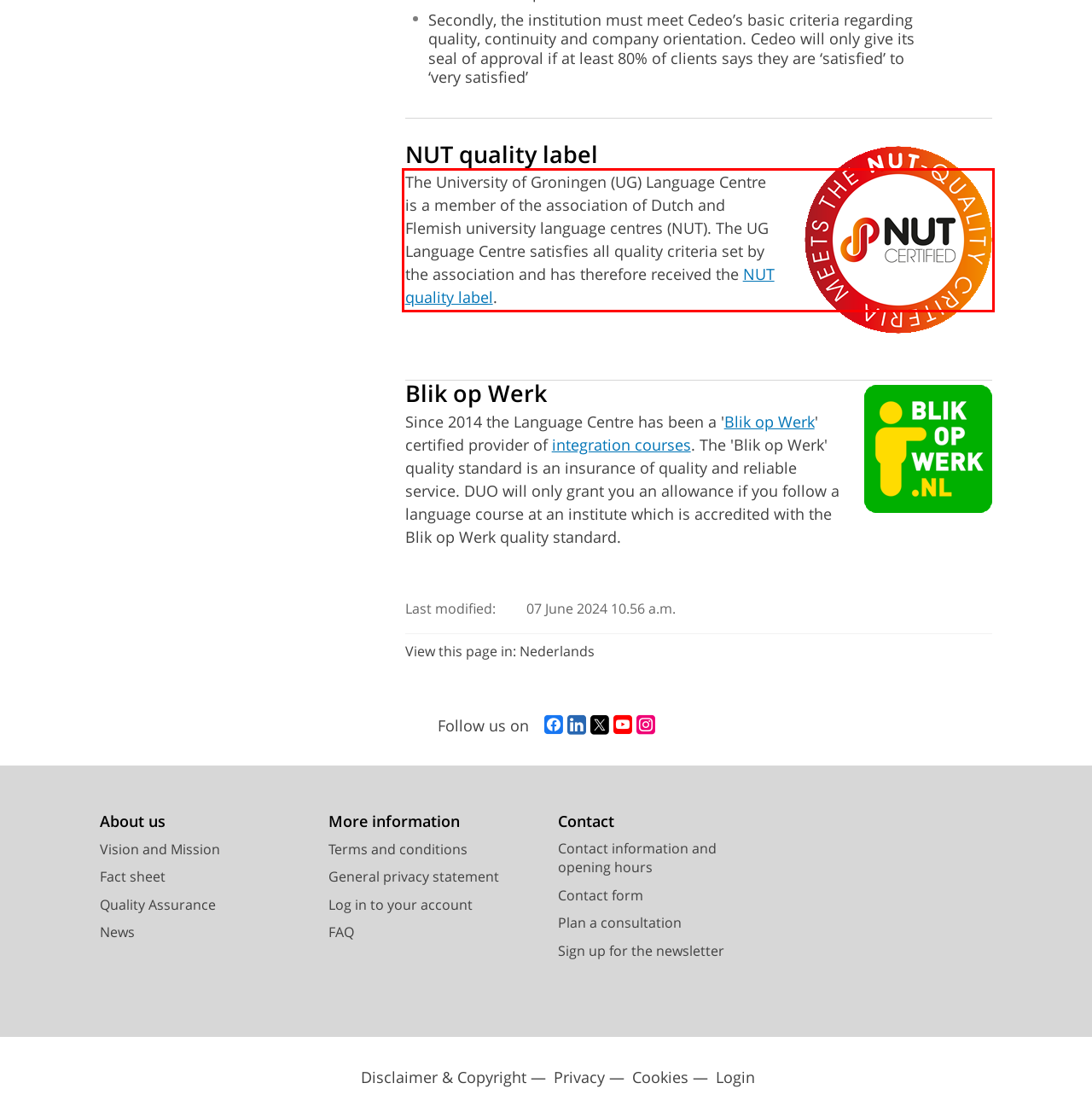Observe the screenshot of the webpage that includes a red rectangle bounding box. Conduct OCR on the content inside this red bounding box and generate the text.

The University of Groningen (UG) Language Centre is a member of the association of Dutch and Flemish university language centres (NUT). The UG Language Centre satisfies all quality criteria set by the association and has therefore received the NUT quality label.